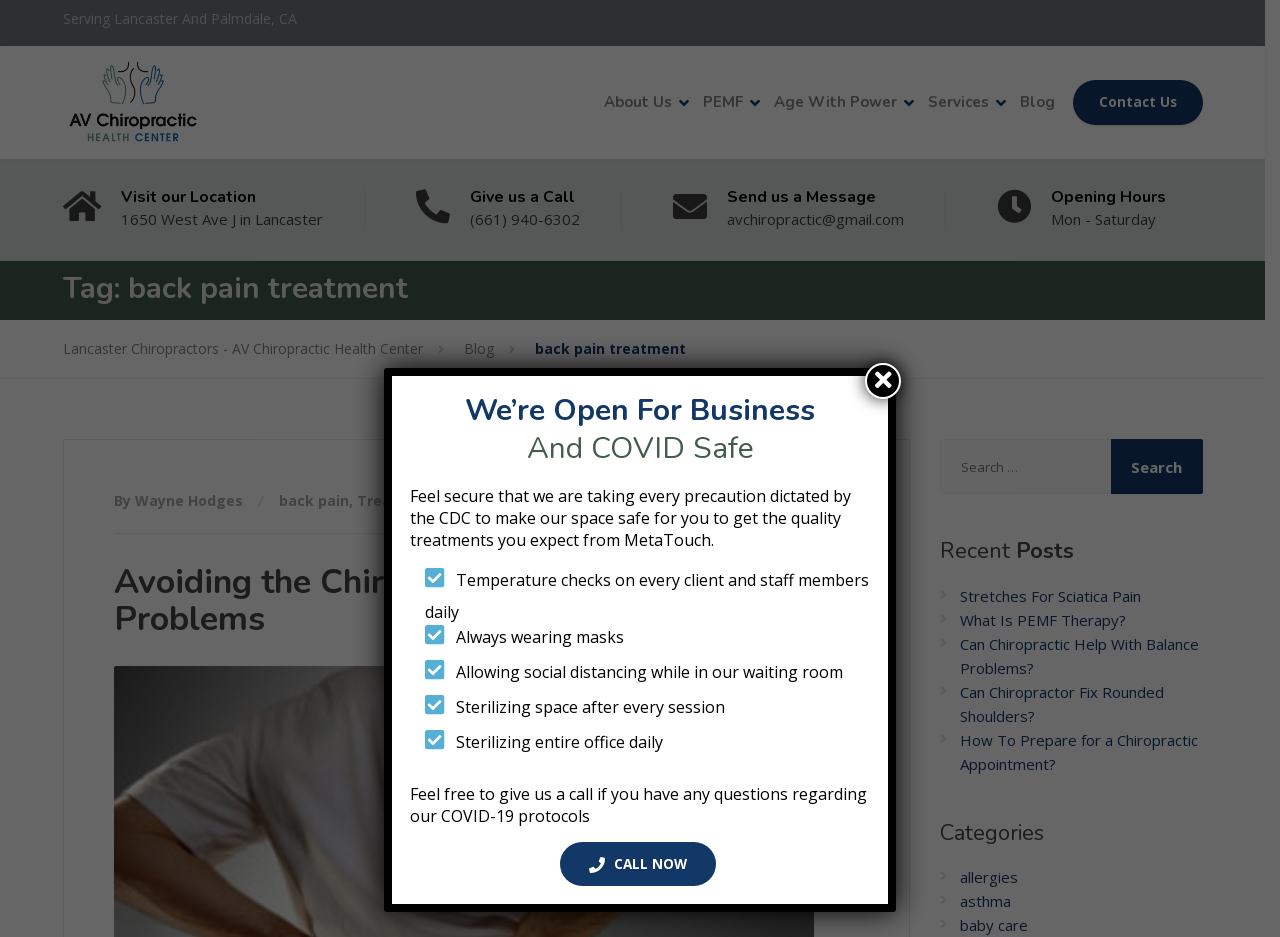For the element described, predict the bounding box coordinates as (top-left x, top-left y, bottom-right x, bottom-right y). All values should be between 0 and 1. Element description: alt="Australia Obsessed"

None